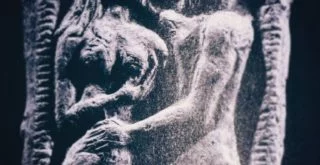What does Ishtar's duality represent?
Answer the question using a single word or phrase, according to the image.

creation and destruction